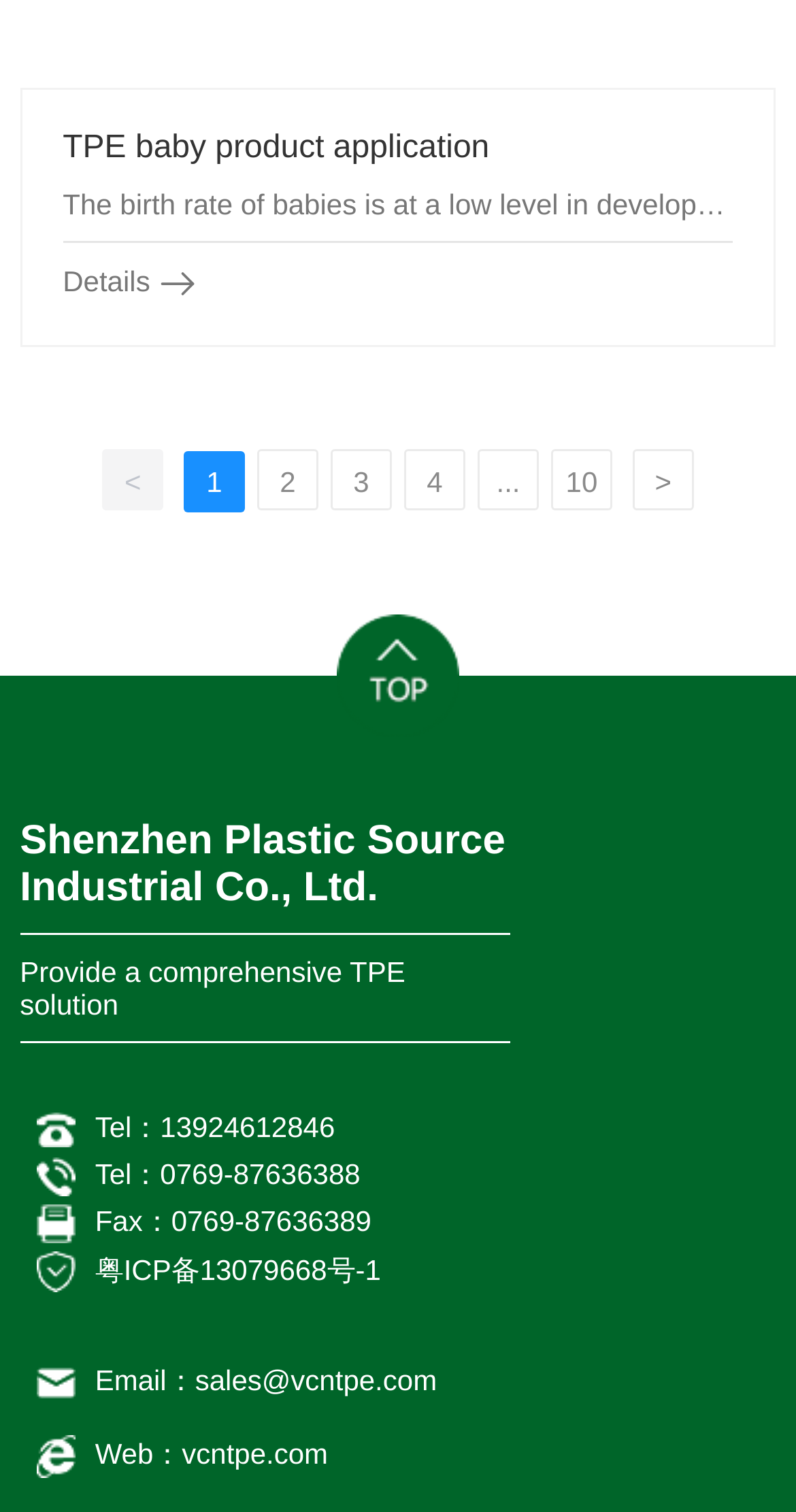Highlight the bounding box coordinates of the element that should be clicked to carry out the following instruction: "View details of the product". The coordinates must be given as four float numbers ranging from 0 to 1, i.e., [left, top, right, bottom].

[0.079, 0.174, 0.25, 0.201]